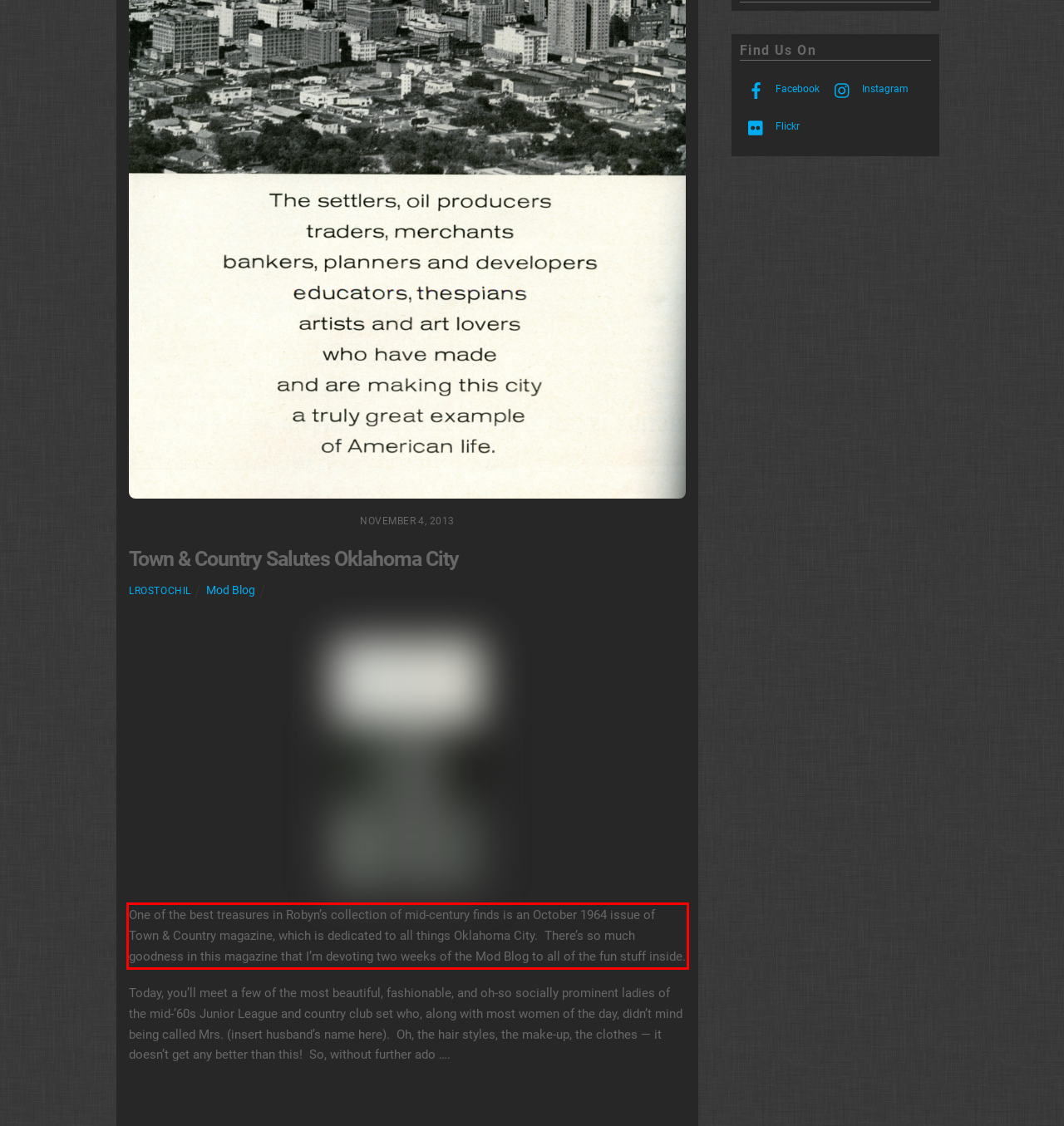You are provided with a screenshot of a webpage that includes a red bounding box. Extract and generate the text content found within the red bounding box.

One of the best treasures in Robyn’s collection of mid-century finds is an October 1964 issue of Town & Country magazine, which is dedicated to all things Oklahoma City. There’s so much goodness in this magazine that I’m devoting two weeks of the Mod Blog to all of the fun stuff inside.